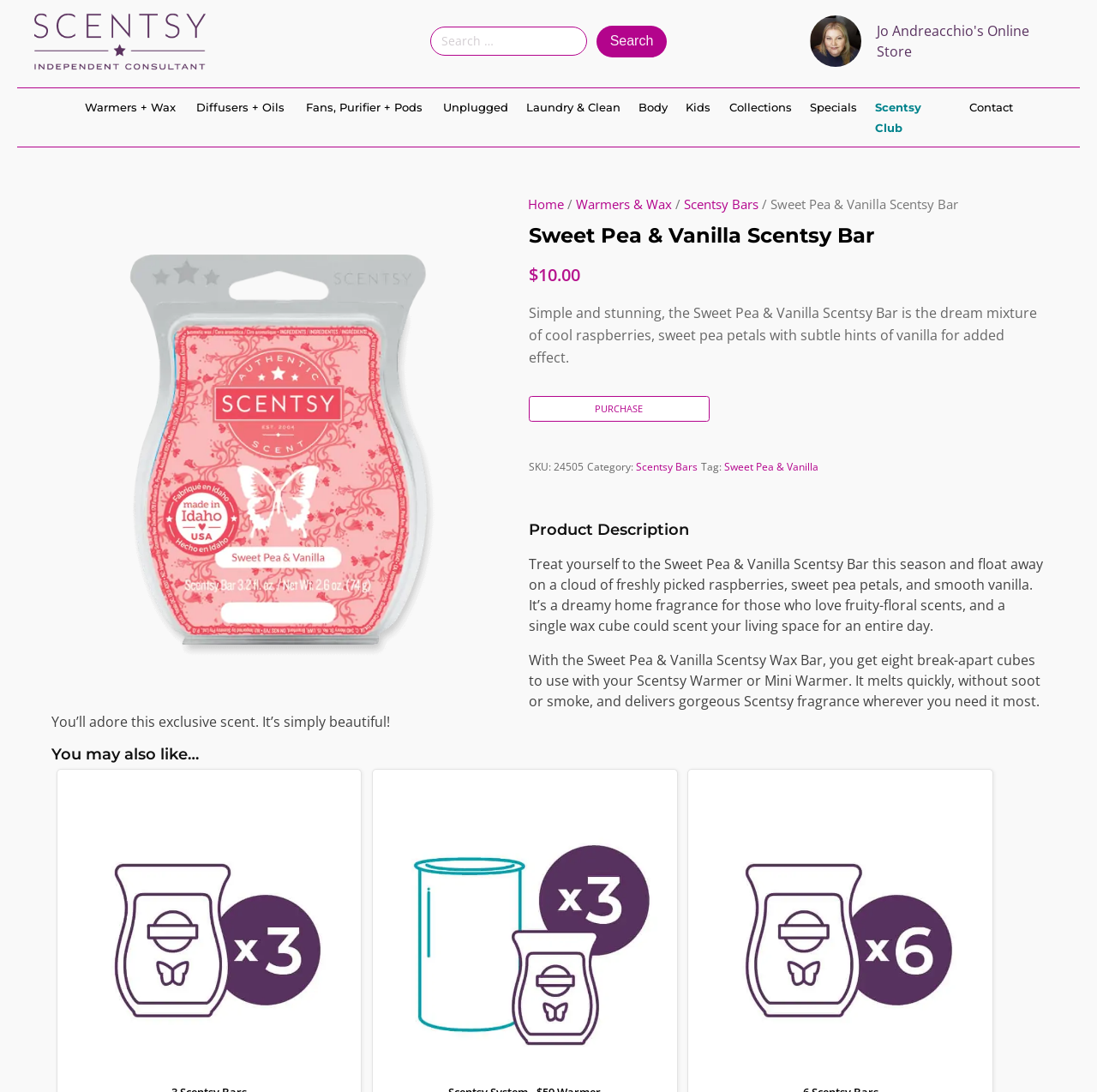Give a concise answer using only one word or phrase for this question:
How many products are shown in the 'You may also like…' section?

3